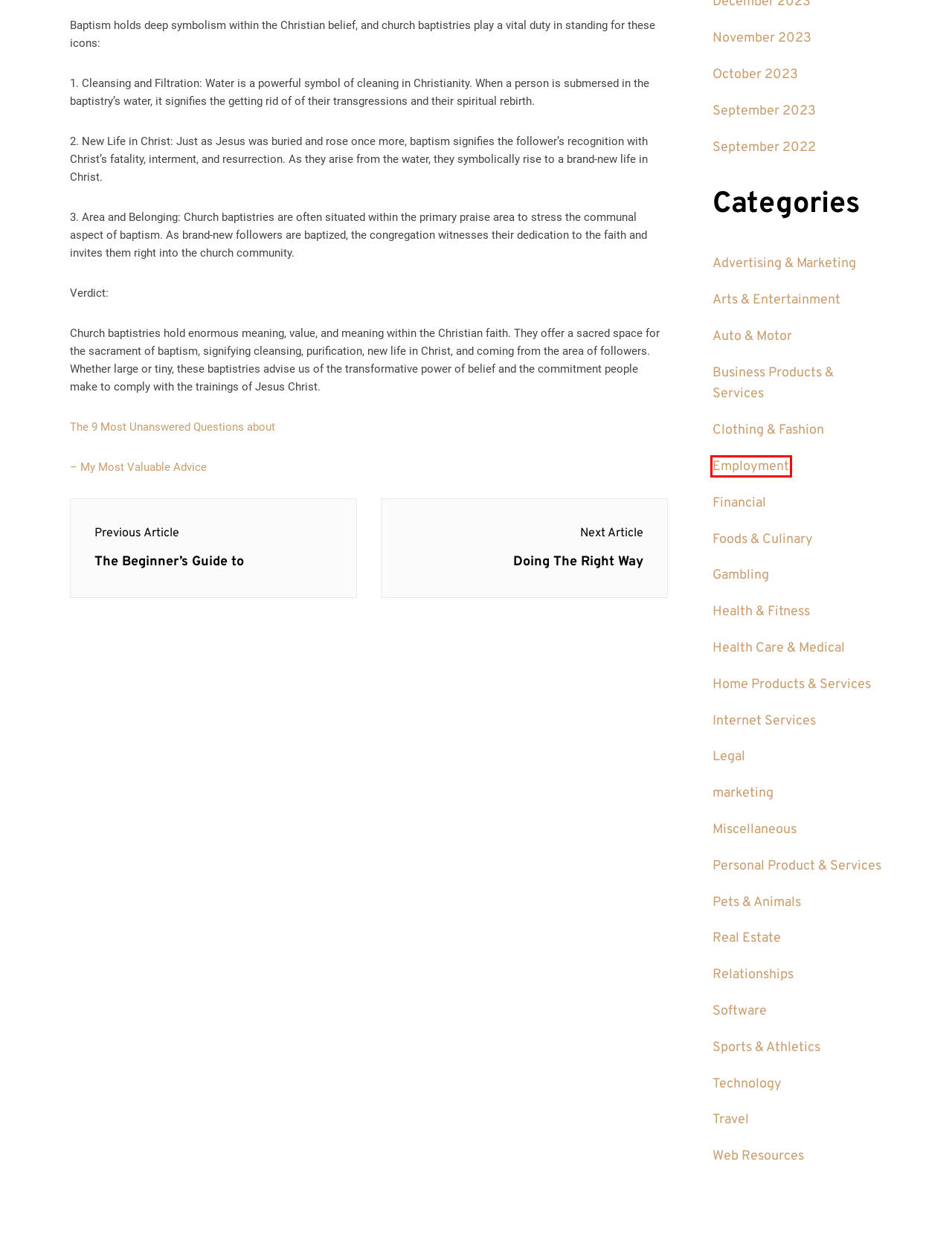Given a screenshot of a webpage with a red bounding box, please pick the webpage description that best fits the new webpage after clicking the element inside the bounding box. Here are the candidates:
A. Arts & Entertainment – Amazon Marketh
B. Employment – Amazon Marketh
C. Internet Services – Amazon Marketh
D. Foods & Culinary – Amazon Marketh
E. Personal Product & Services – Amazon Marketh
F. September 2023 – Amazon Marketh
G. Business Products & Services – Amazon Marketh
H. Travel – Amazon Marketh

B